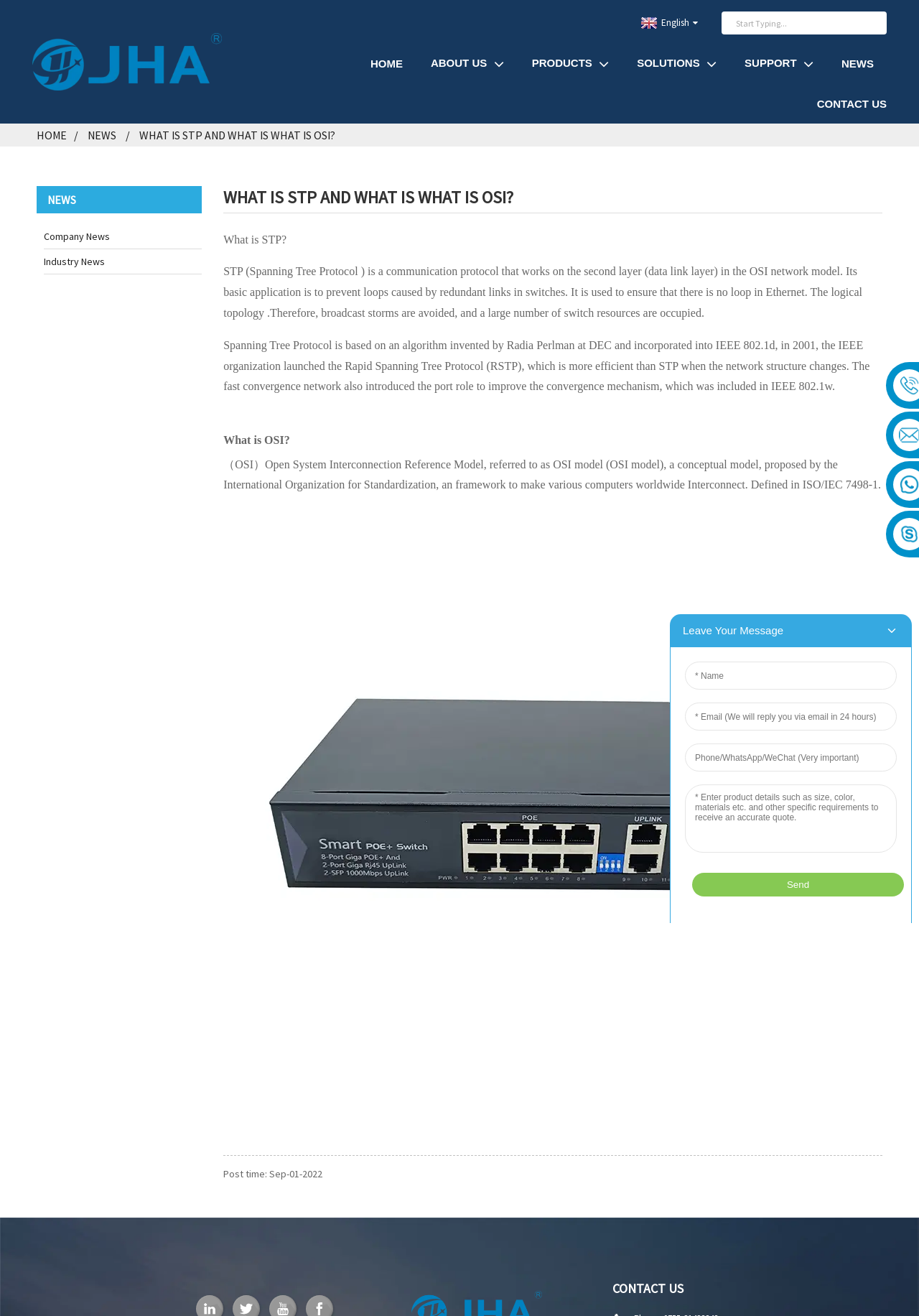Respond with a single word or phrase to the following question:
What is the post time of this news?

Sep-01-2022